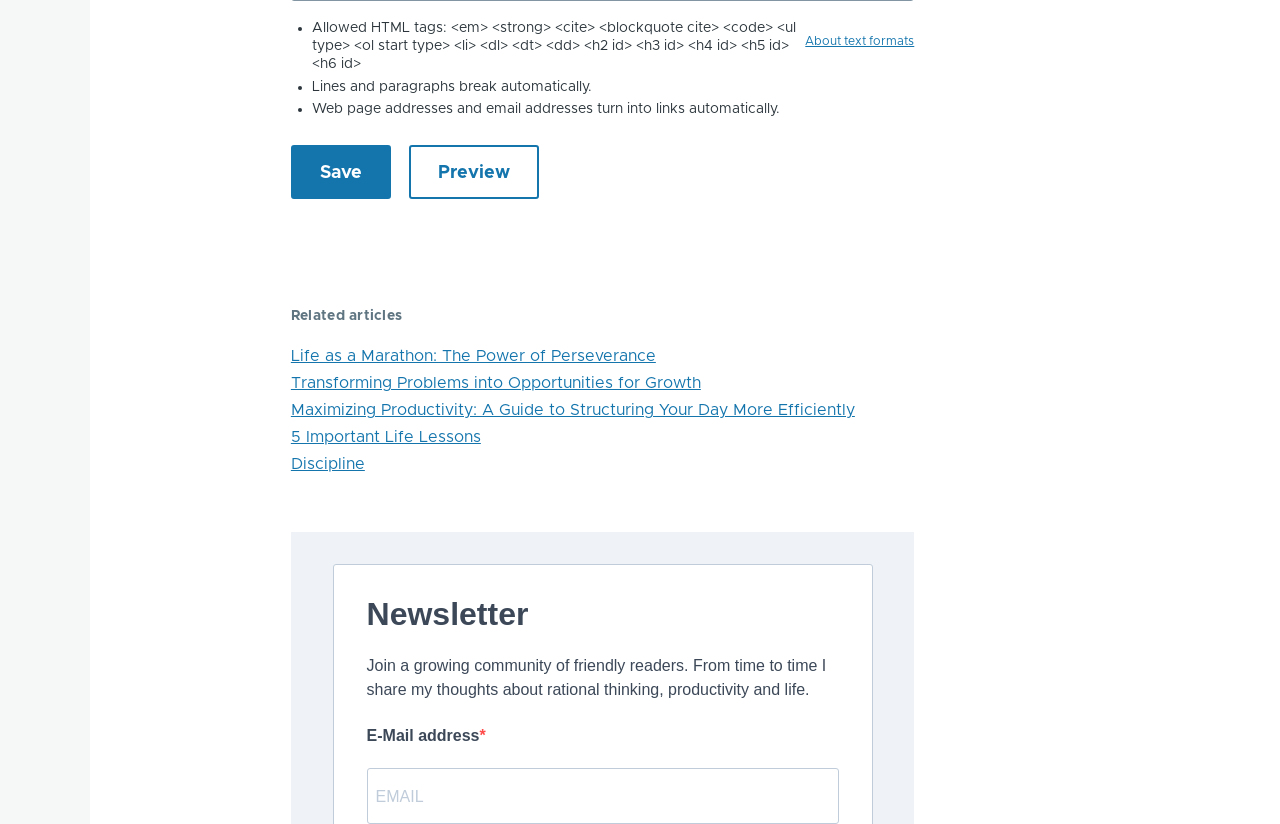What is the topic of the 'Related articles' section?
Provide an in-depth answer to the question, covering all aspects.

The 'Related articles' section lists several links to articles, including 'Life as a Marathon: The Power of Perseverance', 'Transforming Problems into Opportunities for Growth', and 'Maximizing Productivity: A Guide to Structuring Your Day More Efficiently'. Based on these article titles, it can be inferred that the topic of the 'Related articles' section is life and productivity.